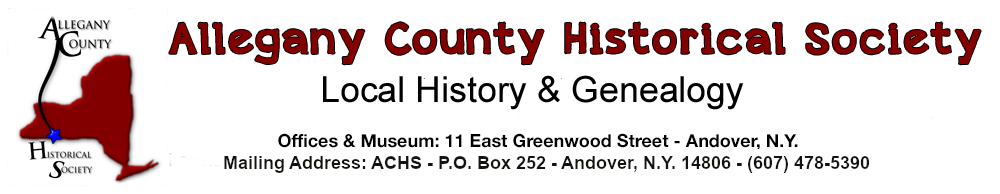Provide a comprehensive description of the image.

This banner is from the Allegany County Historical Society, showcasing their commitment to preserving and promoting local history and genealogy. The design prominently features the name "Allegany County Historical Society" in bold, red letters, alongside a graphic representation of New York state, accentuated with a blue star indicating the location. Below the title, the banner includes the phrase "Local History & Genealogy," emphasizing the society's focus. The contact information for their offices and museum in Andover, NY, is also clearly stated, ensuring that visitors can easily find them or reach out for inquiries. This banner serves as an invitation to engage with the rich historical resources available through the society.